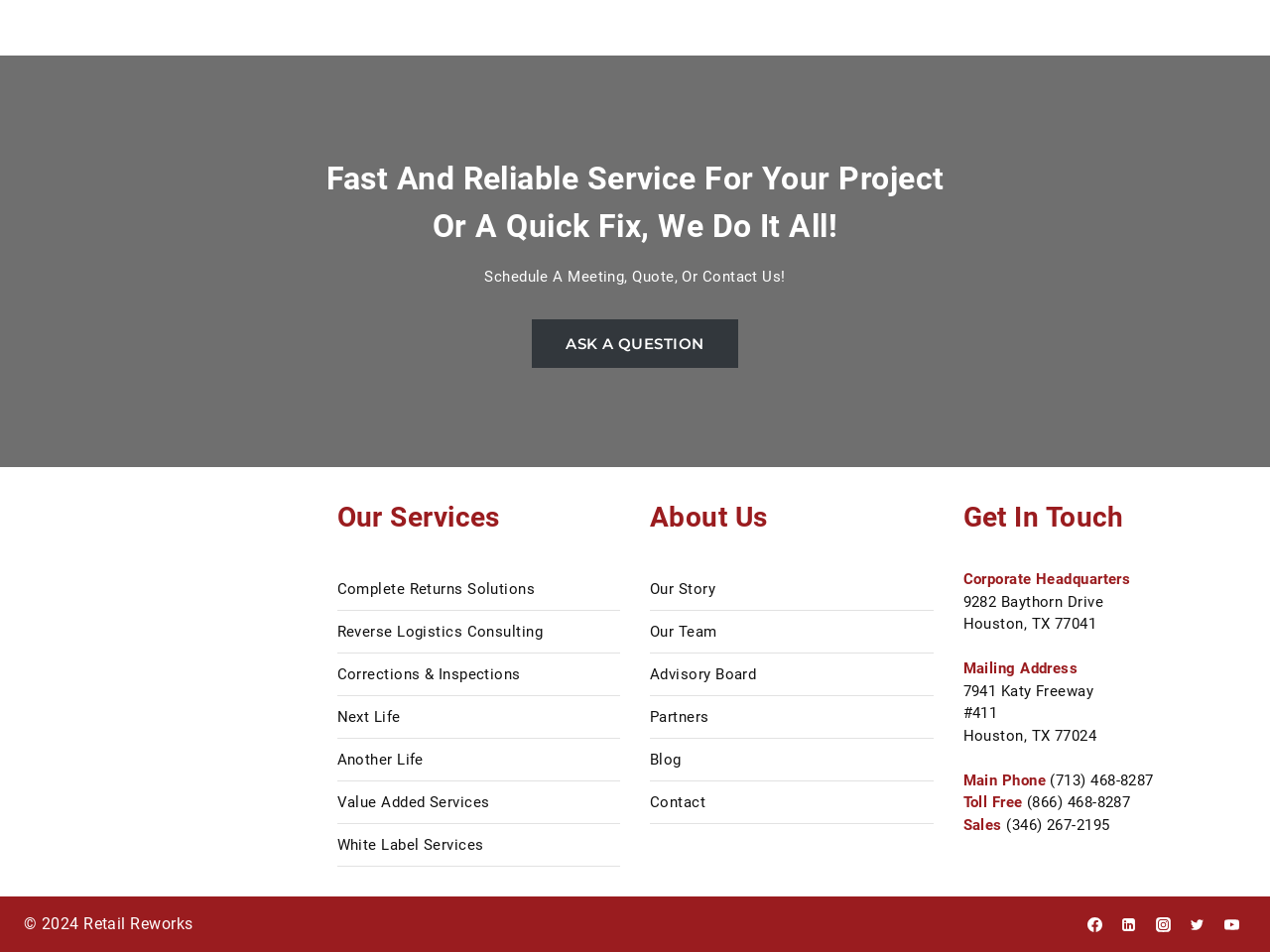Locate the bounding box of the user interface element based on this description: "(866) 468-8287".

[0.809, 0.833, 0.89, 0.852]